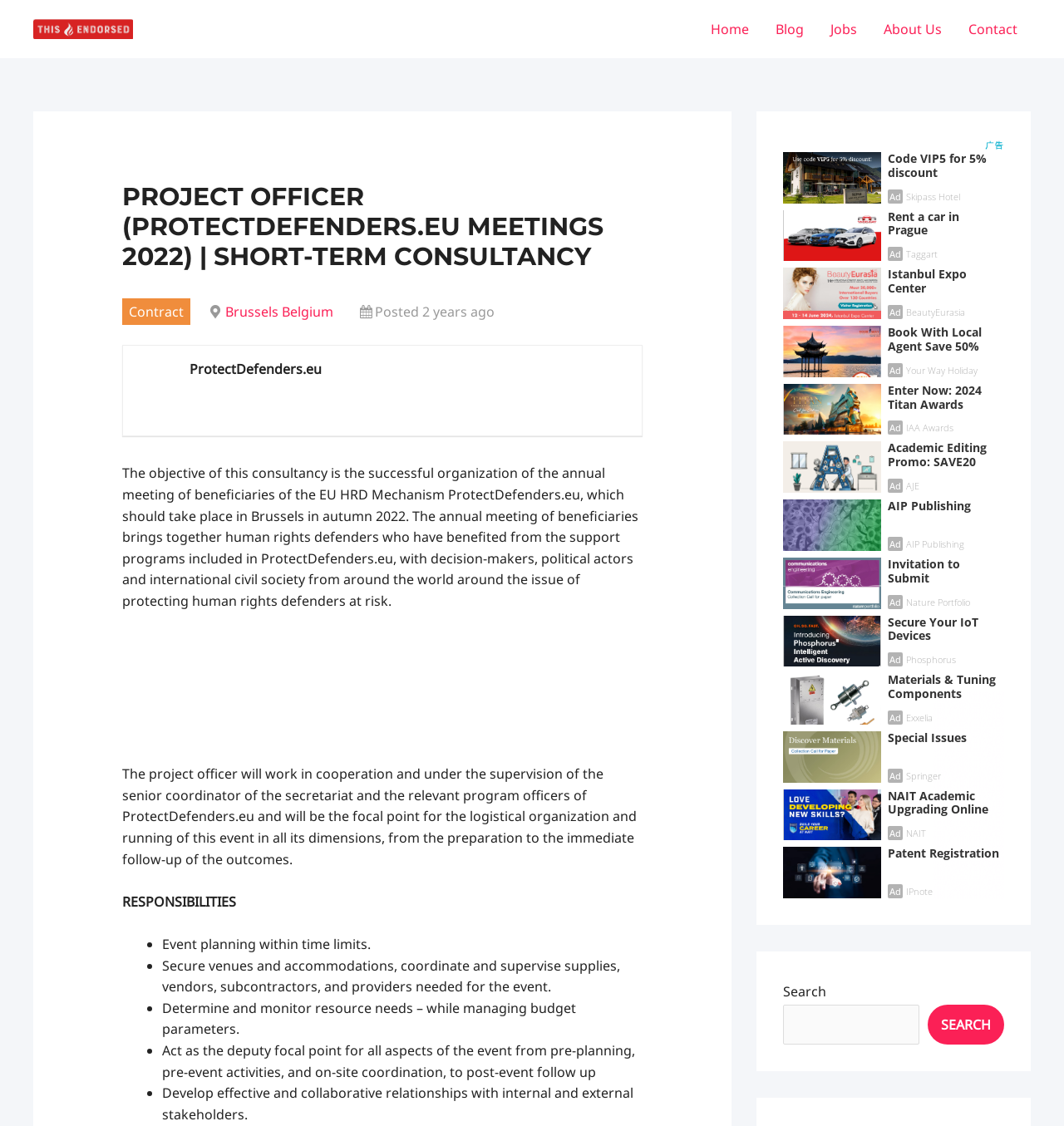Please indicate the bounding box coordinates for the clickable area to complete the following task: "Click on the 'Jobs' link". The coordinates should be specified as four float numbers between 0 and 1, i.e., [left, top, right, bottom].

[0.768, 0.0, 0.818, 0.052]